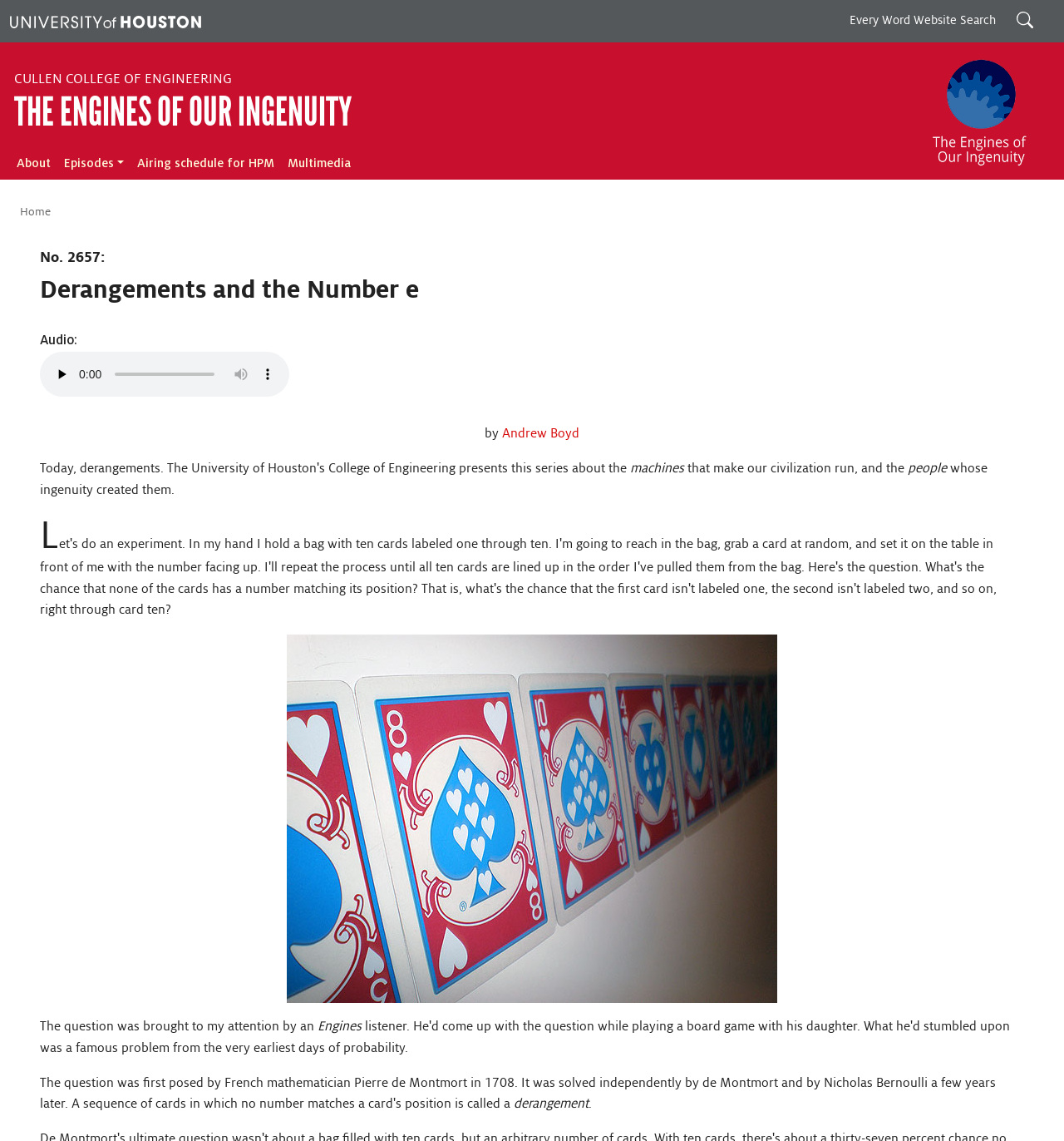What is the name of the college presented in this series?
Answer the question with a single word or phrase by looking at the picture.

Cullen College of Engineering